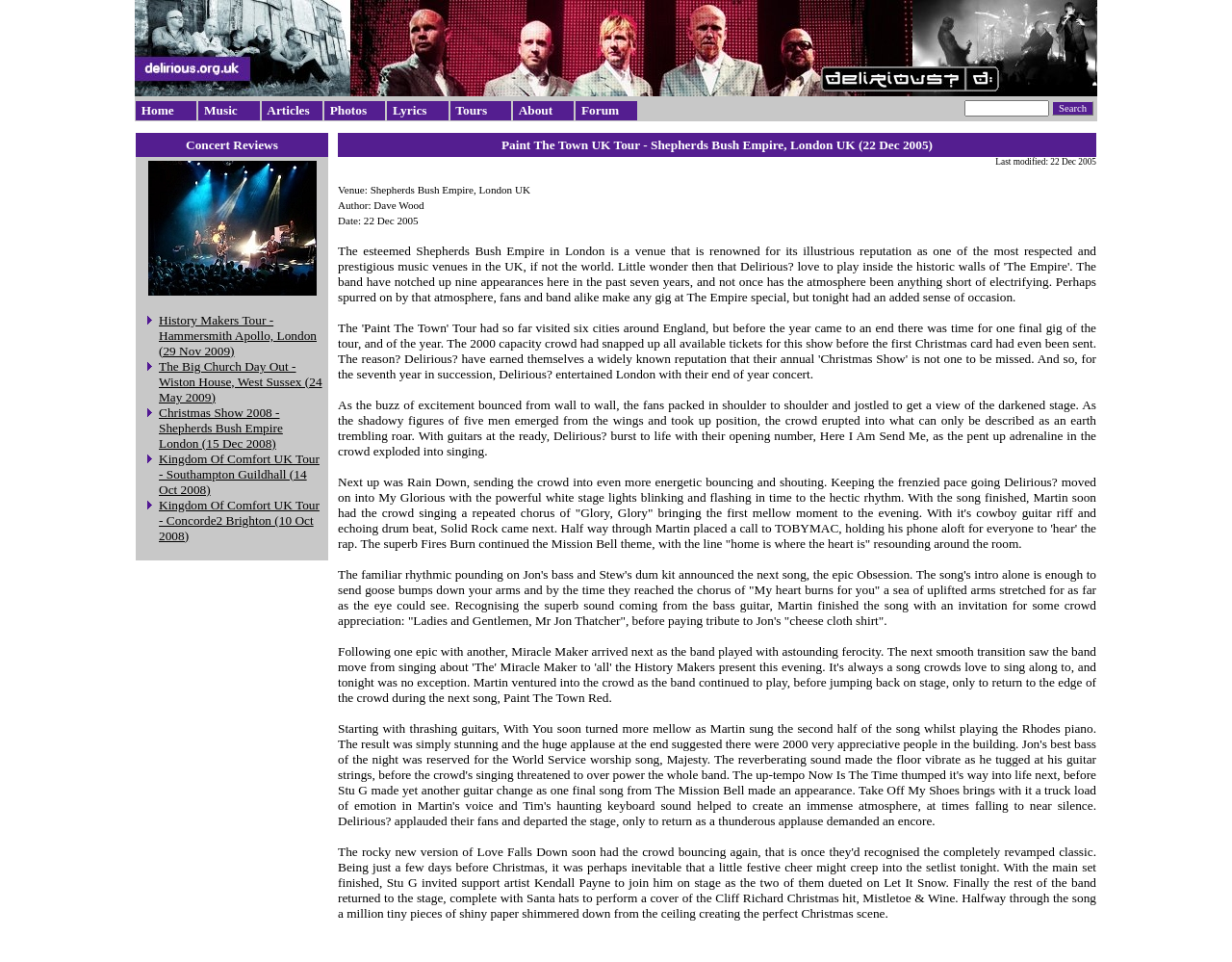Pinpoint the bounding box coordinates of the clickable area necessary to execute the following instruction: "Check the photos page". The coordinates should be given as four float numbers between 0 and 1, namely [left, top, right, bottom].

[0.267, 0.105, 0.31, 0.125]